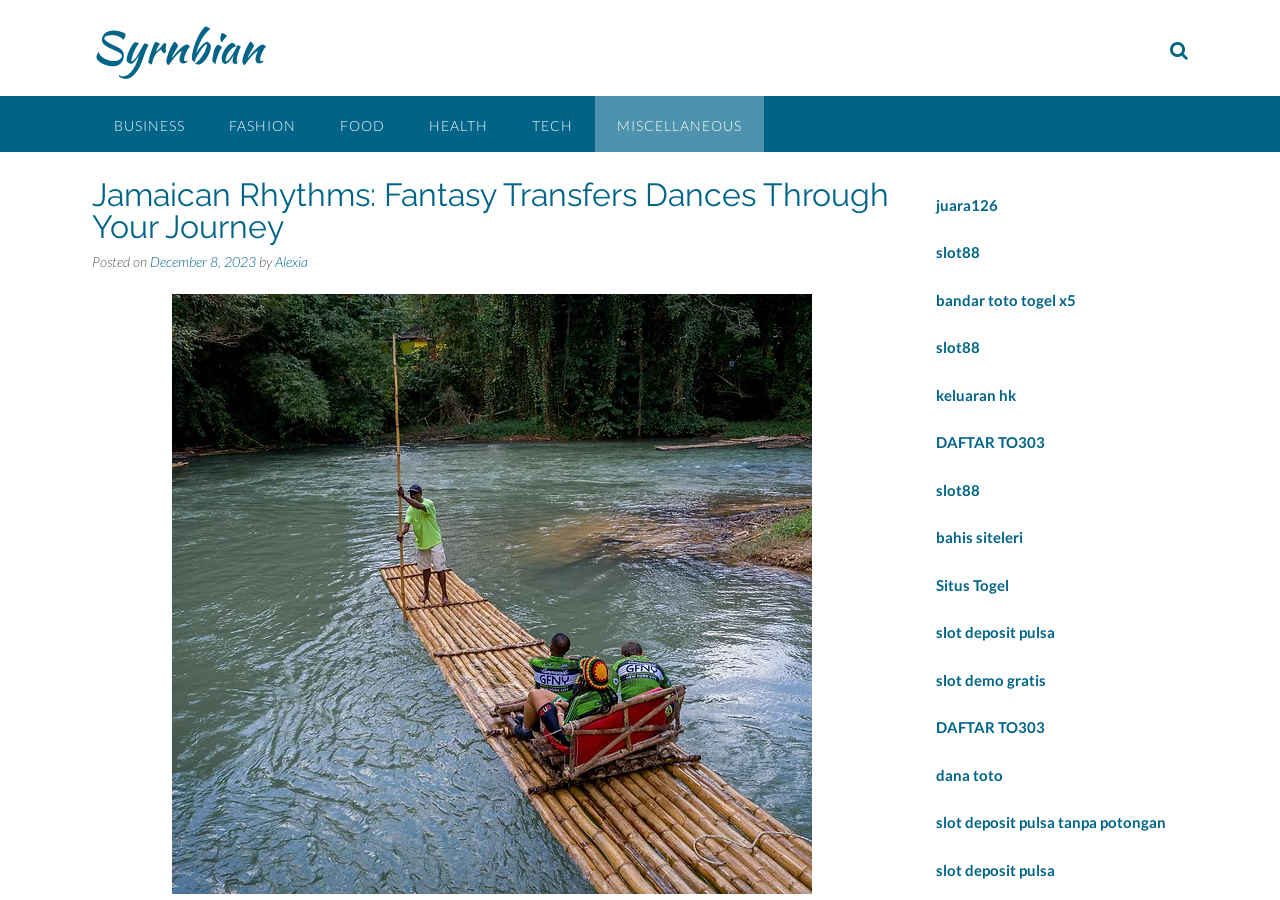Who is the author of the post?
From the details in the image, provide a complete and detailed answer to the question.

I found the author's name by looking at the text below the header, which says 'Posted on December 8, 2023 by Alexia'. Therefore, I concluded that the author of the post is Alexia.